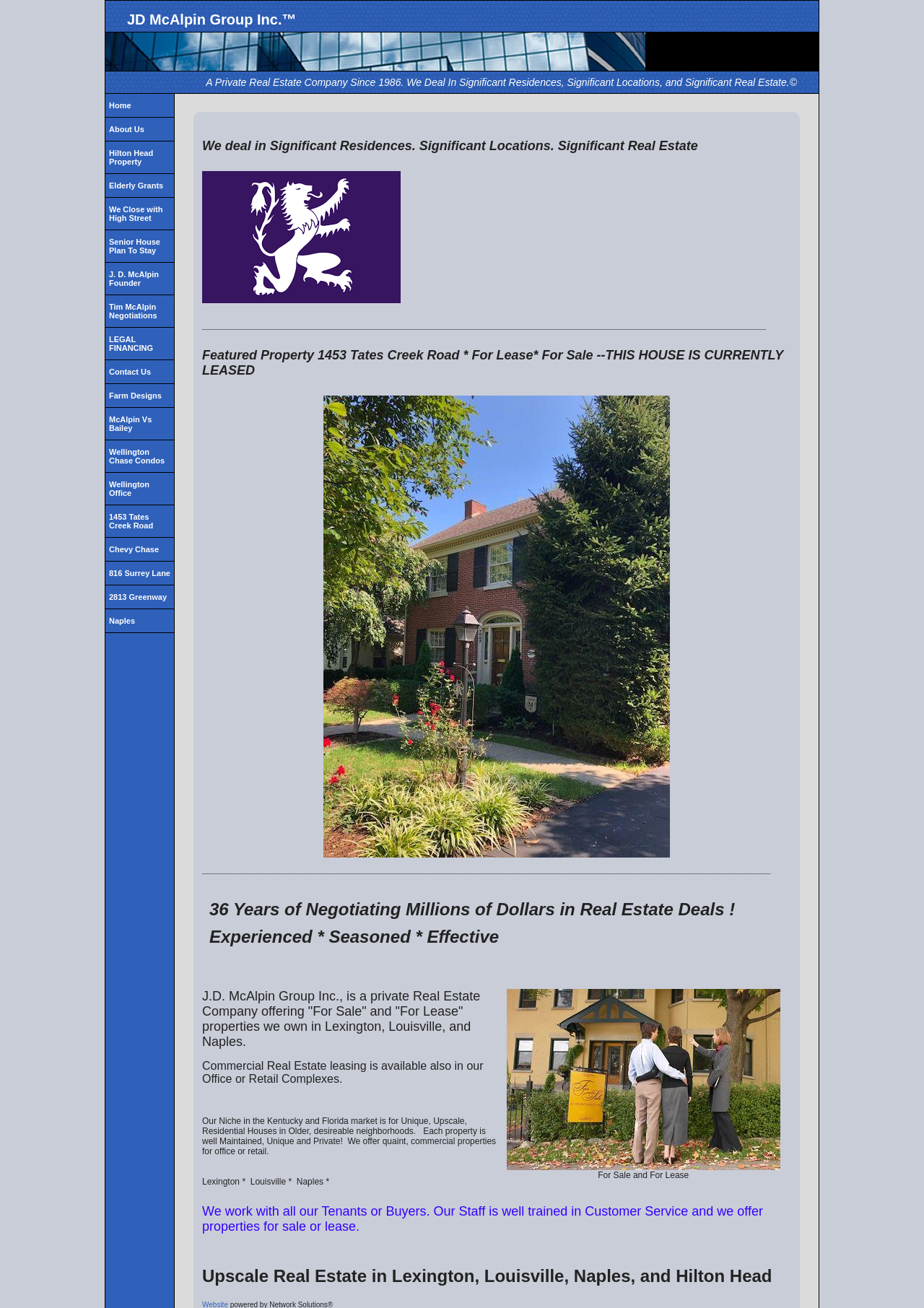Kindly determine the bounding box coordinates for the clickable area to achieve the given instruction: "Click on Home".

None